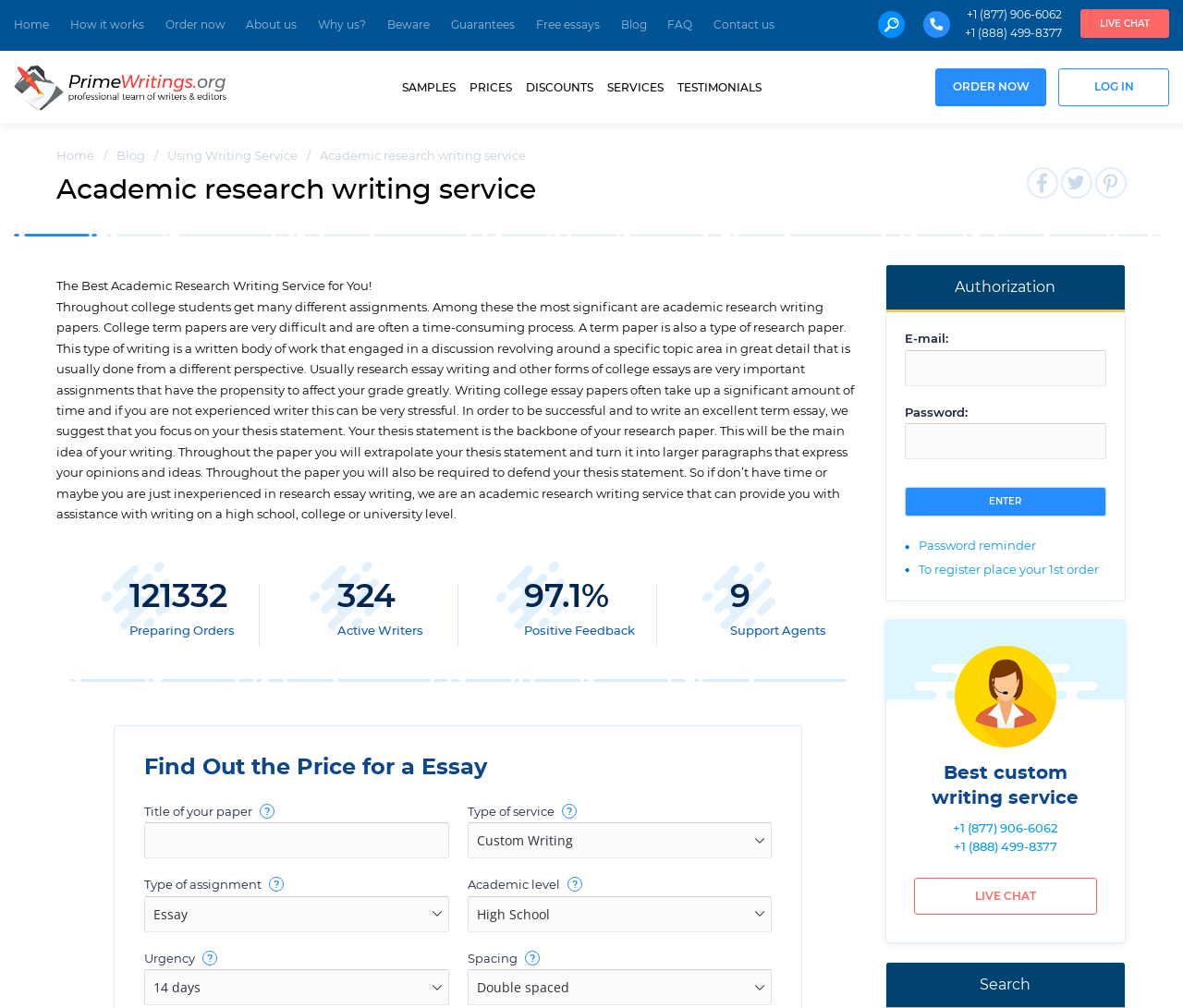Give a comprehensive overview of the webpage, including key elements.

This webpage is about an academic research writing service, specifically in the "Using Writing Service" category. At the top, there are multiple links to navigate to different sections of the website, including "Home", "How it works", "About us", and more. Below these links, there is a prominent "Order now" button and a phone number to contact the service.

On the left side, there is a menu with links to "Home", "Blog", and "Using Writing Service", which is the current category. Below this menu, there is a heading that reads "Academic research writing service" and a paragraph of text that explains the importance of academic research writing papers and how the service can assist with writing tasks.

In the main content area, there is a section that displays statistics about the service, including the number of preparing orders, active writers, and positive feedback. Below this section, there is a form to find out the price for an essay, which includes fields to input the title of the paper, type of service, type of assignment, academic level, and urgency.

At the bottom of the page, there are more links to navigate to different sections of the website, including "Samples", "Prices", "Discounts", and "Services". There is also a "Log in" button and a "Live chat" option. On the right side, there is an image with the text "Best custom writing service" and a phone number to contact the service.